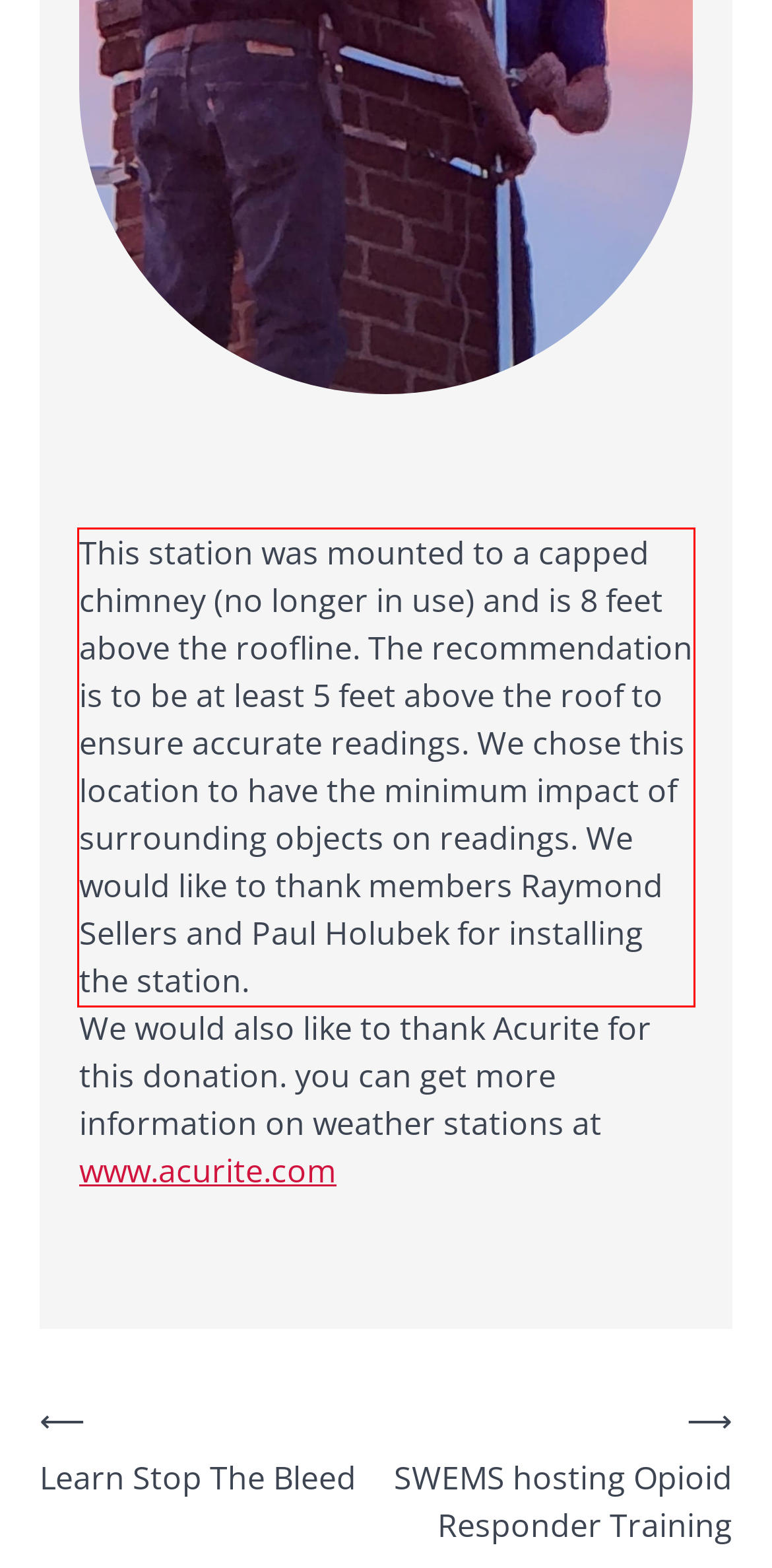Please examine the webpage screenshot and extract the text within the red bounding box using OCR.

This station was mounted to a capped chimney (no longer in use) and is 8 feet above the roofline. The recommendation is to be at least 5 feet above the roof to ensure accurate readings. We chose this location to have the minimum impact of surrounding objects on readings. We would like to thank members Raymond Sellers and Paul Holubek for installing the station.